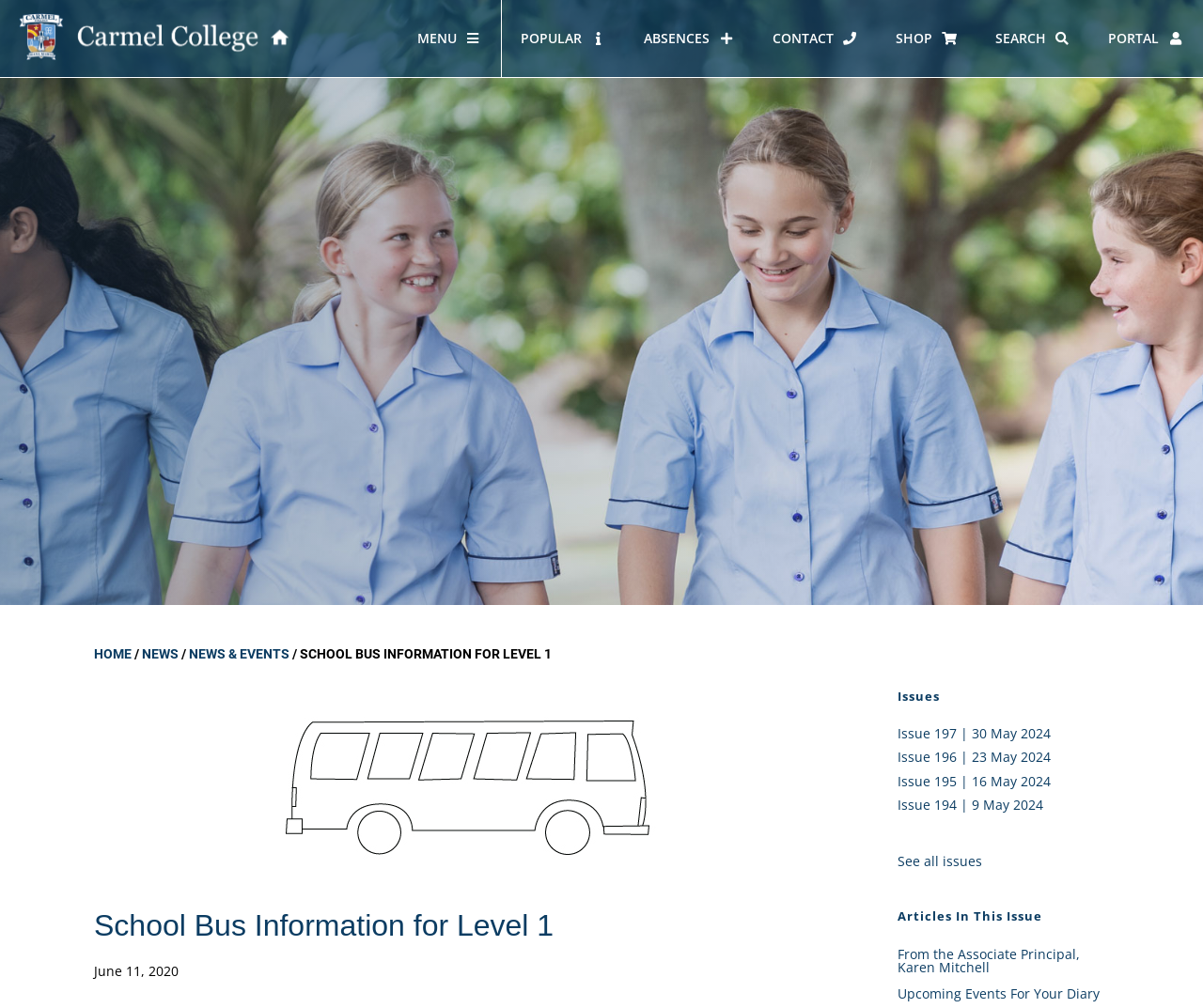Determine the bounding box coordinates for the area that should be clicked to carry out the following instruction: "View 'School Bus Information for Level 1'".

[0.249, 0.641, 0.459, 0.656]